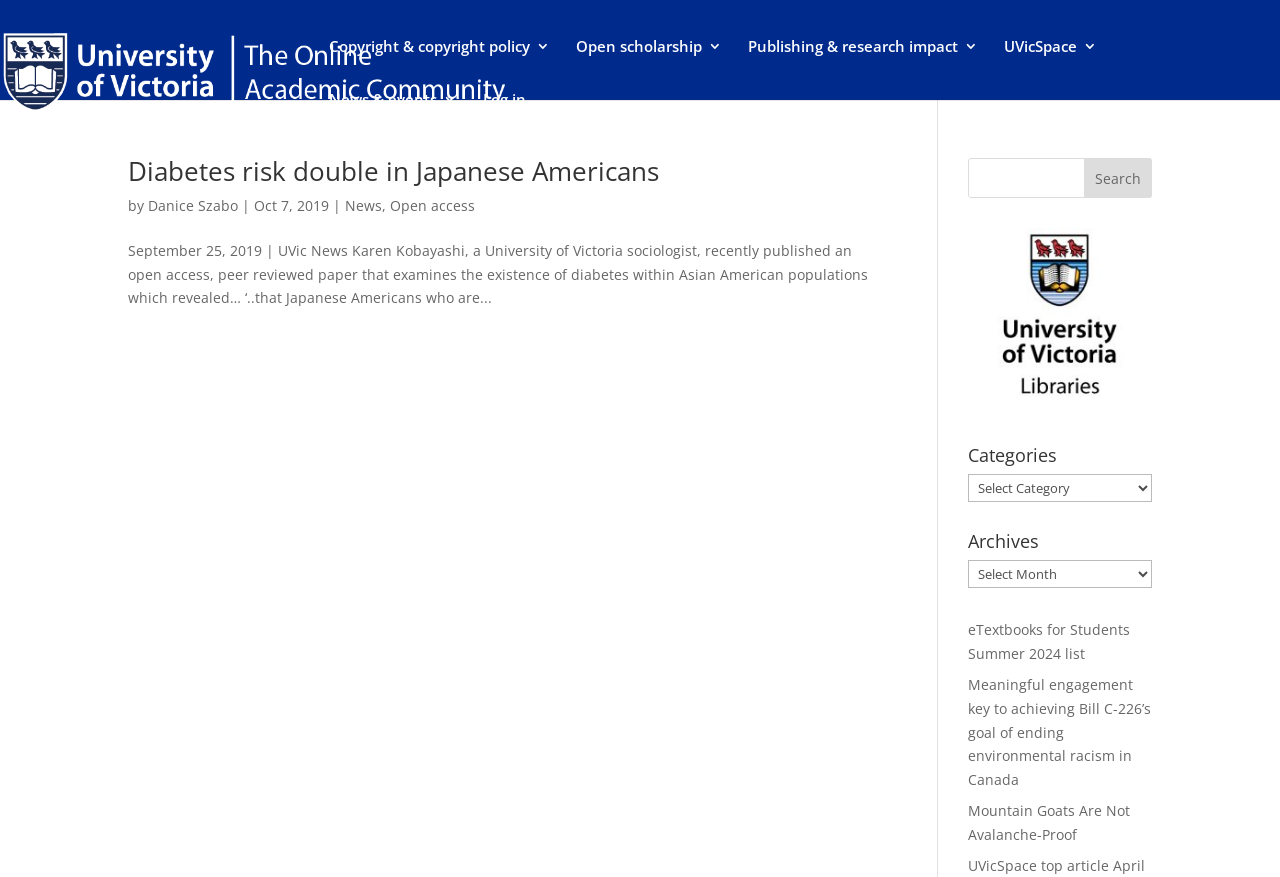Specify the bounding box coordinates of the area to click in order to execute this command: 'Select a category'. The coordinates should consist of four float numbers ranging from 0 to 1, and should be formatted as [left, top, right, bottom].

[0.756, 0.541, 0.9, 0.573]